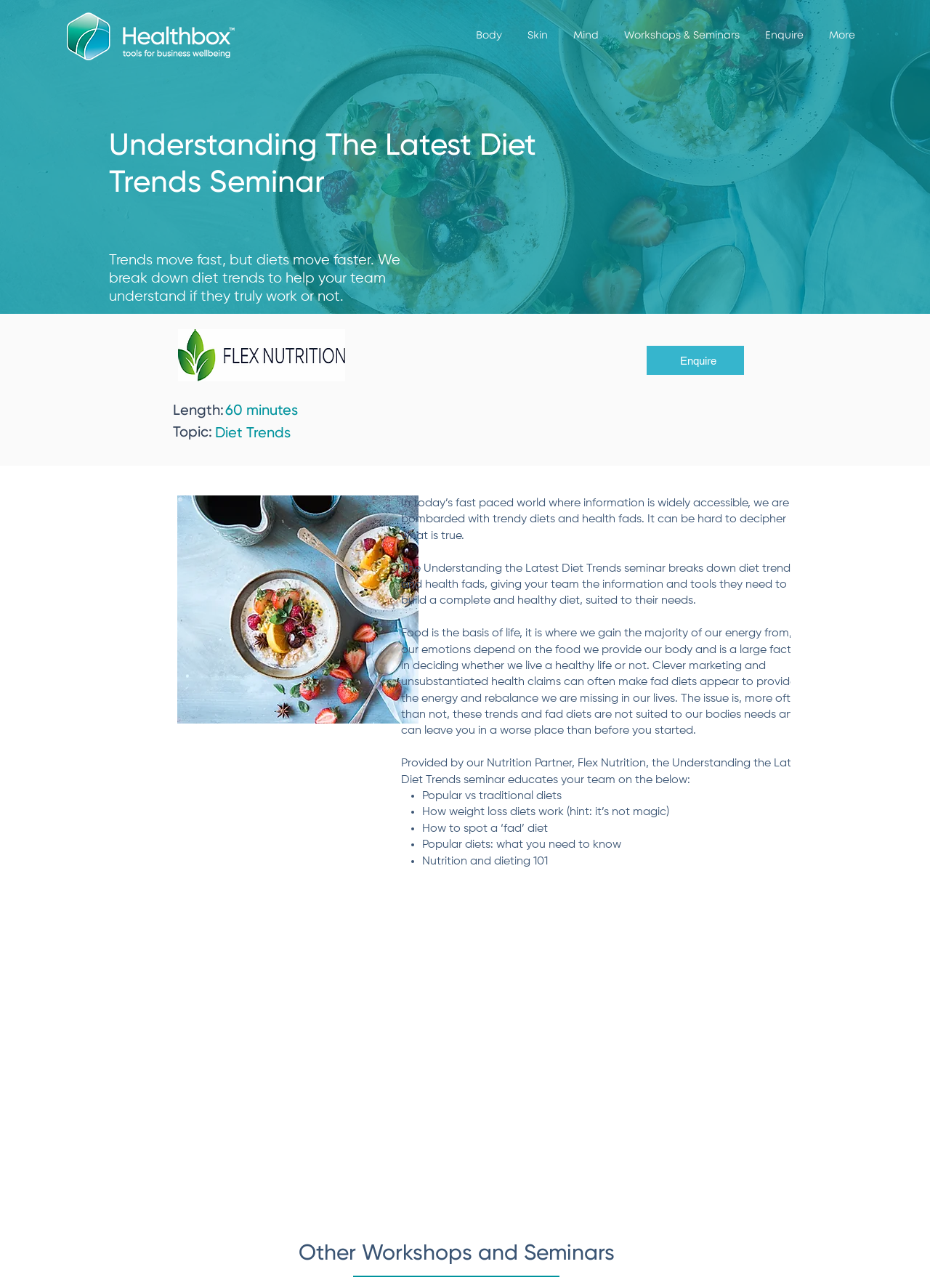Respond with a single word or phrase:
What is the theme of the image at the bottom?

Workplace wellbeing